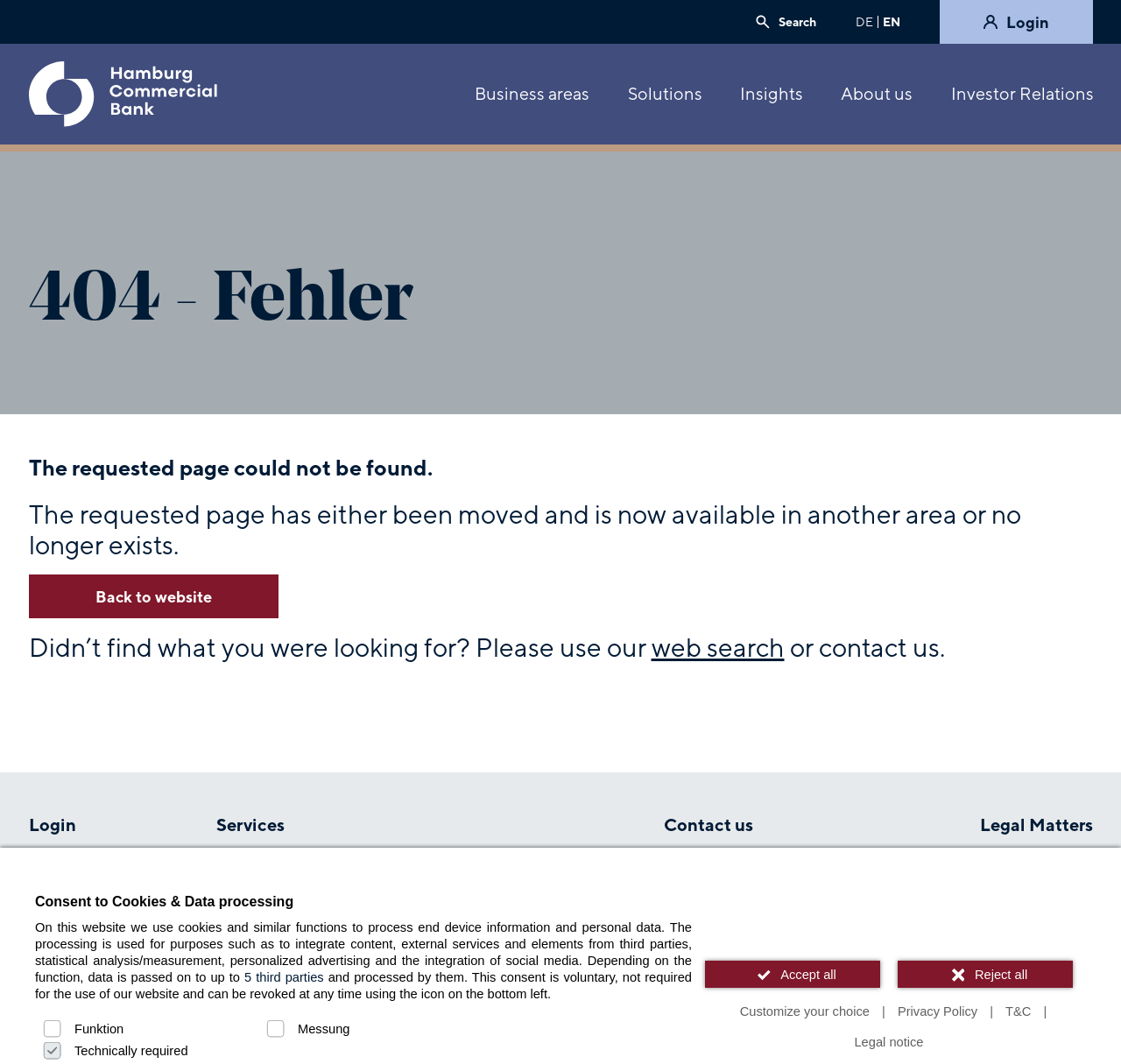Locate the bounding box coordinates of the clickable area needed to fulfill the instruction: "View Corporates Germany".

[0.421, 0.096, 0.543, 0.112]